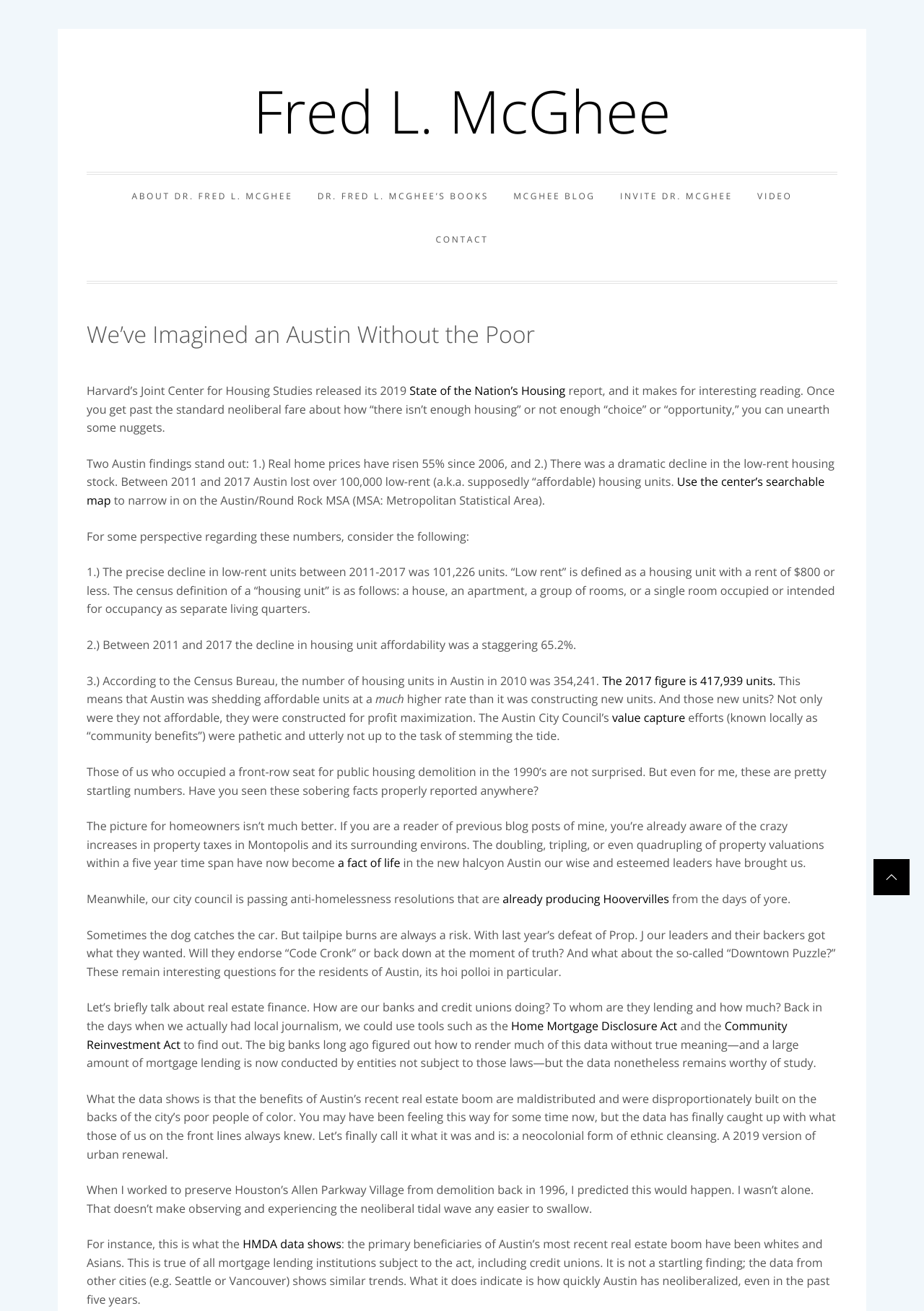Based on the element description, predict the bounding box coordinates (top-left x, top-left y, bottom-right x, bottom-right y) for the UI element in the screenshot: McGhee Blog

[0.556, 0.133, 0.644, 0.167]